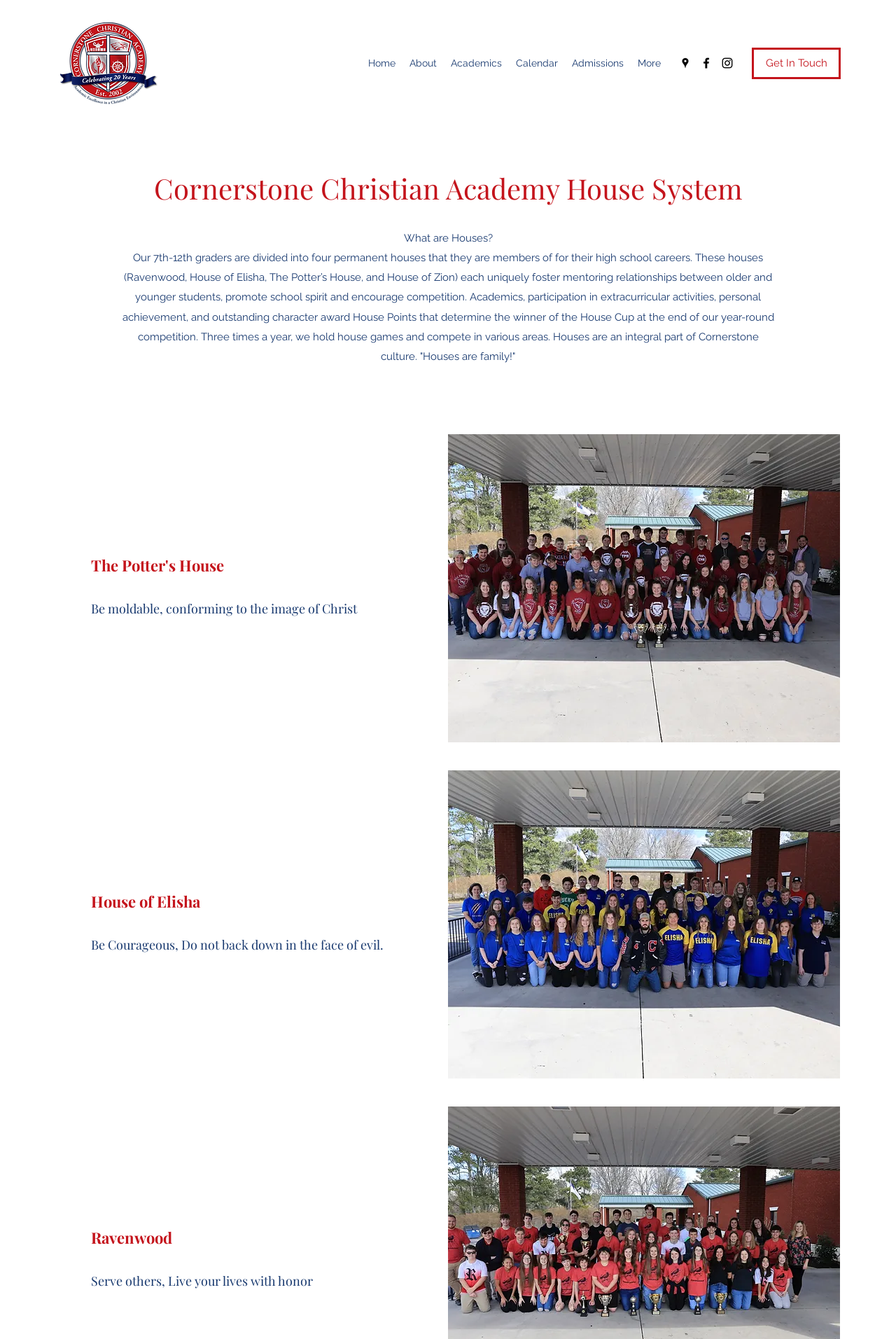Find the bounding box coordinates of the element to click in order to complete the given instruction: "Learn about the House of Elisha."

[0.102, 0.665, 0.461, 0.681]